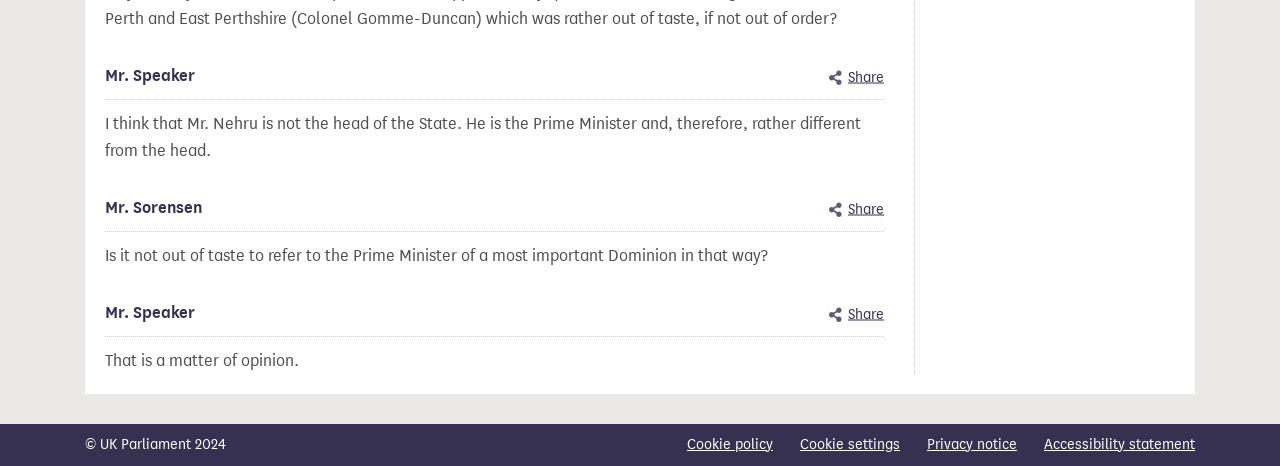Please predict the bounding box coordinates (top-left x, top-left y, bottom-right x, bottom-right y) for the UI element in the screenshot that fits the description: Share this specific contribution

[0.648, 0.142, 0.691, 0.19]